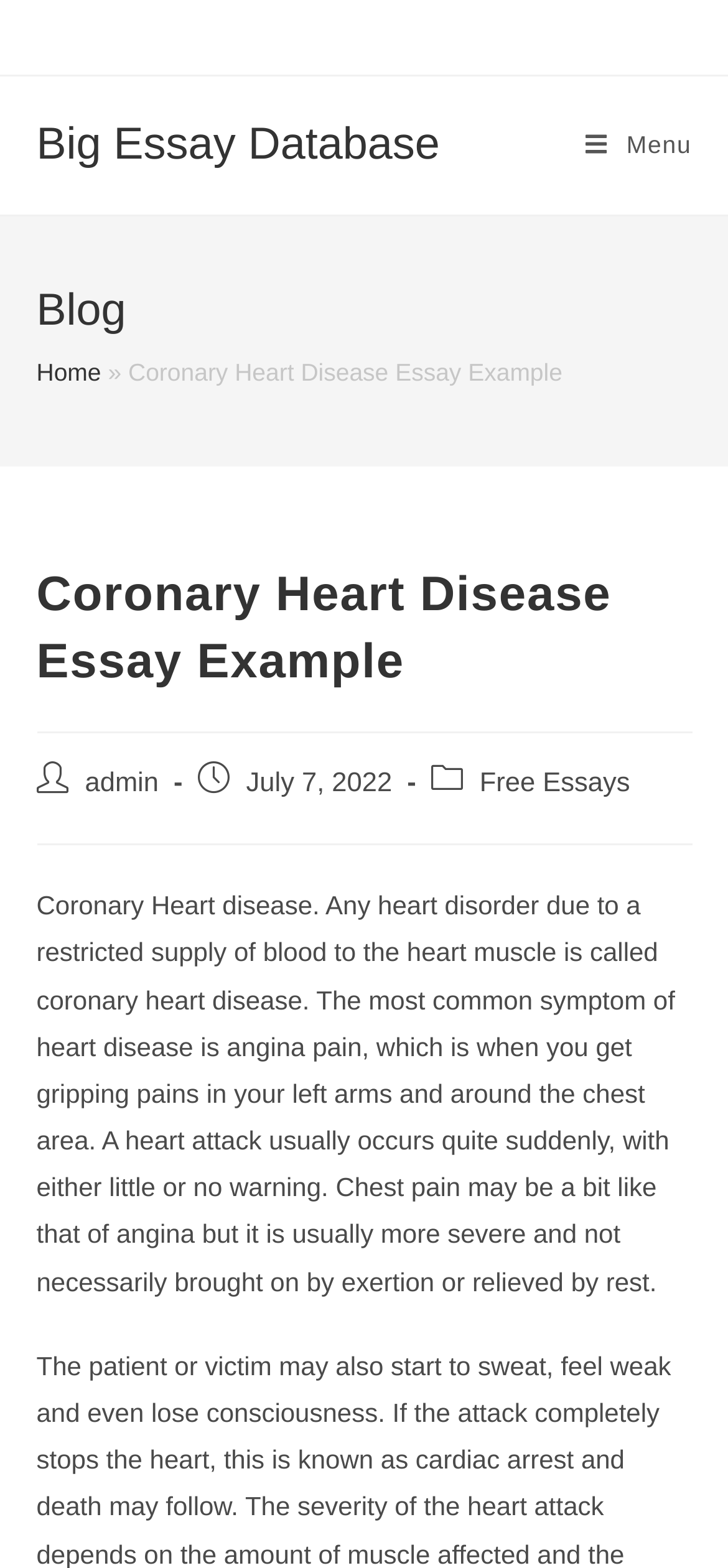Using the details from the image, please elaborate on the following question: What is the main topic of the essay?

I found the answer by looking at the main content of the webpage, where I saw a static text element that starts with 'Coronary Heart disease. Any heart disorder...'.